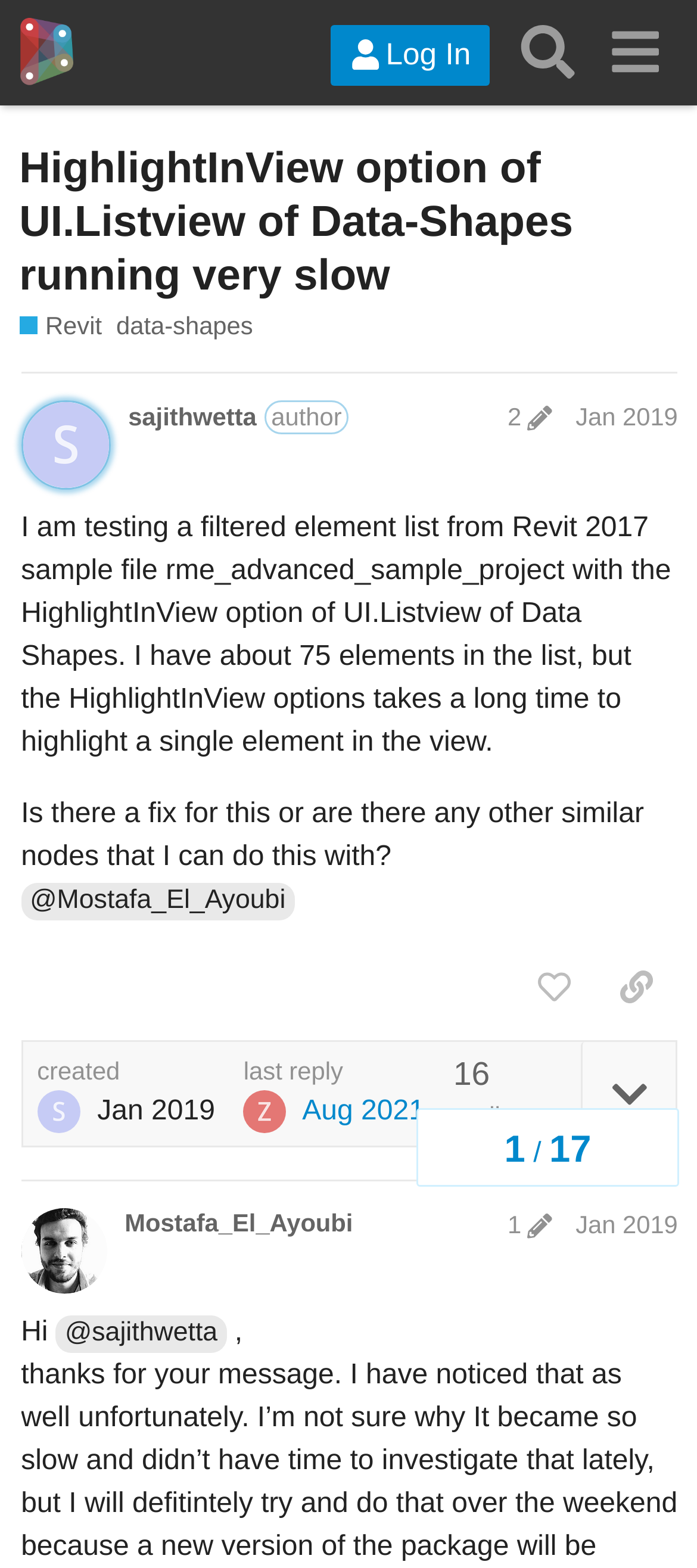Kindly determine the bounding box coordinates for the area that needs to be clicked to execute this instruction: "Click the 'Log In' button".

[0.474, 0.016, 0.704, 0.055]